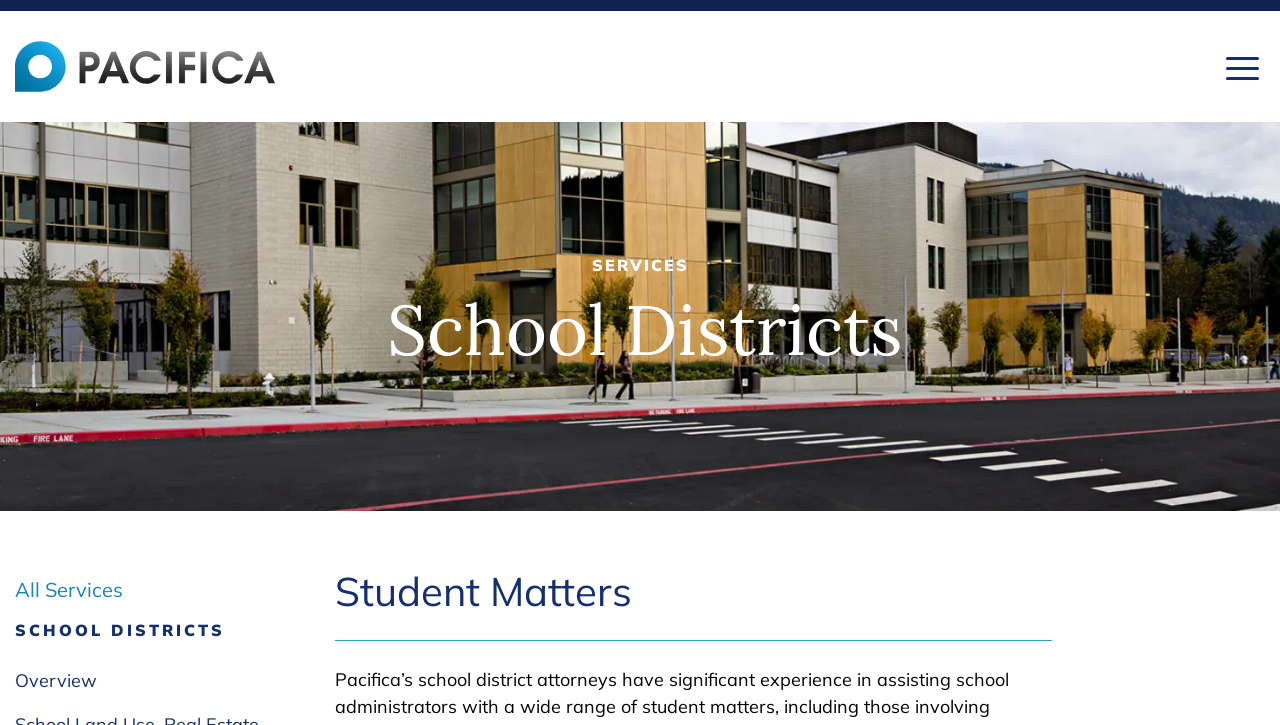Determine the bounding box coordinates for the UI element described. Format the coordinates as (top-left x, top-left y, bottom-right x, bottom-right y) and ensure all values are between 0 and 1. Element description: All Services

[0.012, 0.796, 0.096, 0.83]